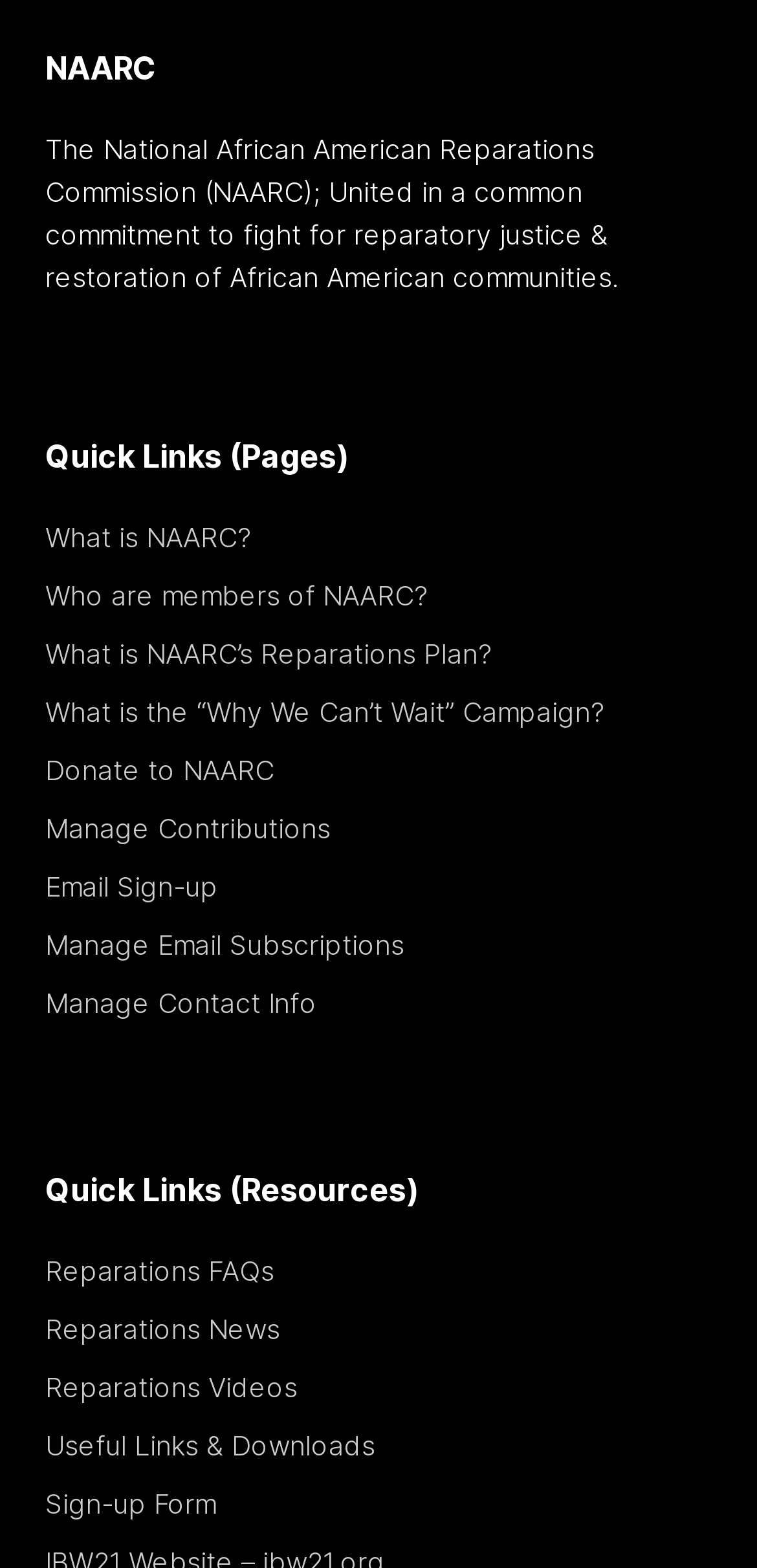Please identify the bounding box coordinates of the region to click in order to complete the task: "Learn about NAARC". The coordinates must be four float numbers between 0 and 1, specified as [left, top, right, bottom].

[0.06, 0.329, 0.94, 0.357]